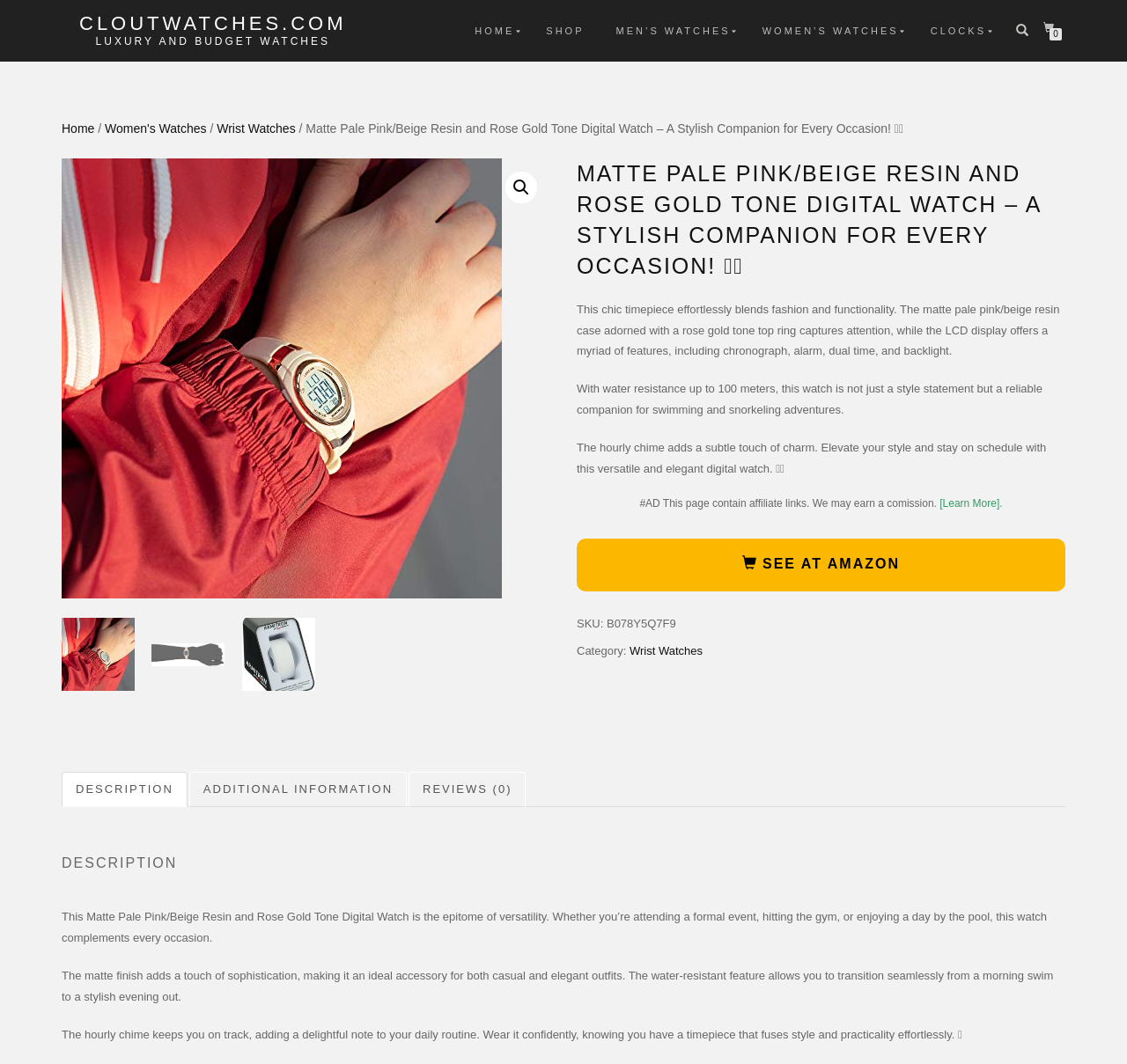Determine the bounding box coordinates for the region that must be clicked to execute the following instruction: "Go to 'SHOP'".

[0.473, 0.018, 0.53, 0.04]